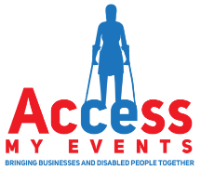What is the mission of 'Access My Events'?
Respond with a short answer, either a single word or a phrase, based on the image.

Fostering collaboration and accessibility